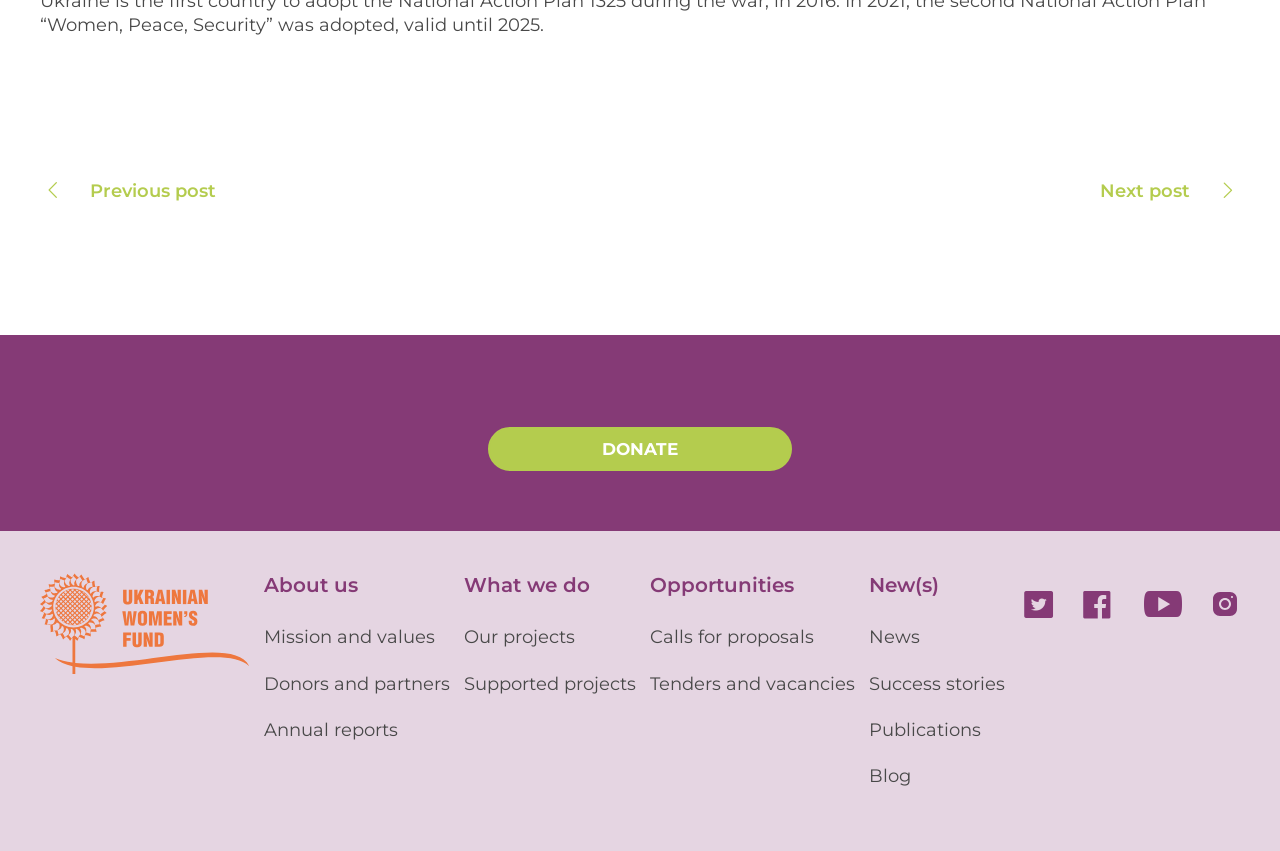Can you find the bounding box coordinates of the area I should click to execute the following instruction: "View news"?

[0.679, 0.736, 0.718, 0.762]